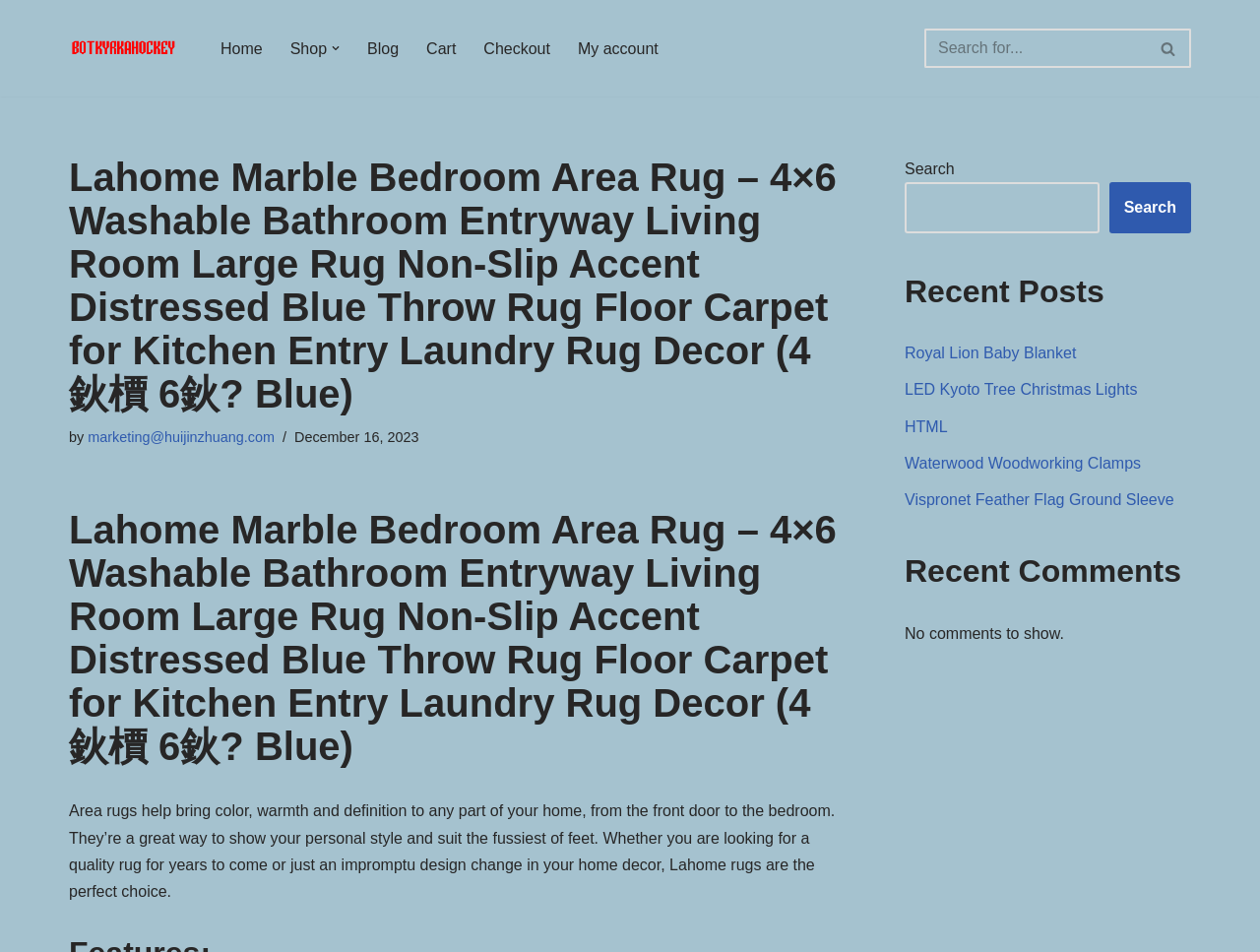Carefully examine the image and provide an in-depth answer to the question: Is there a search function?

The search function can be found in the search element, which contains a searchbox and a search button. There are two search elements on the webpage, one located at the top and another located in the complementary element.